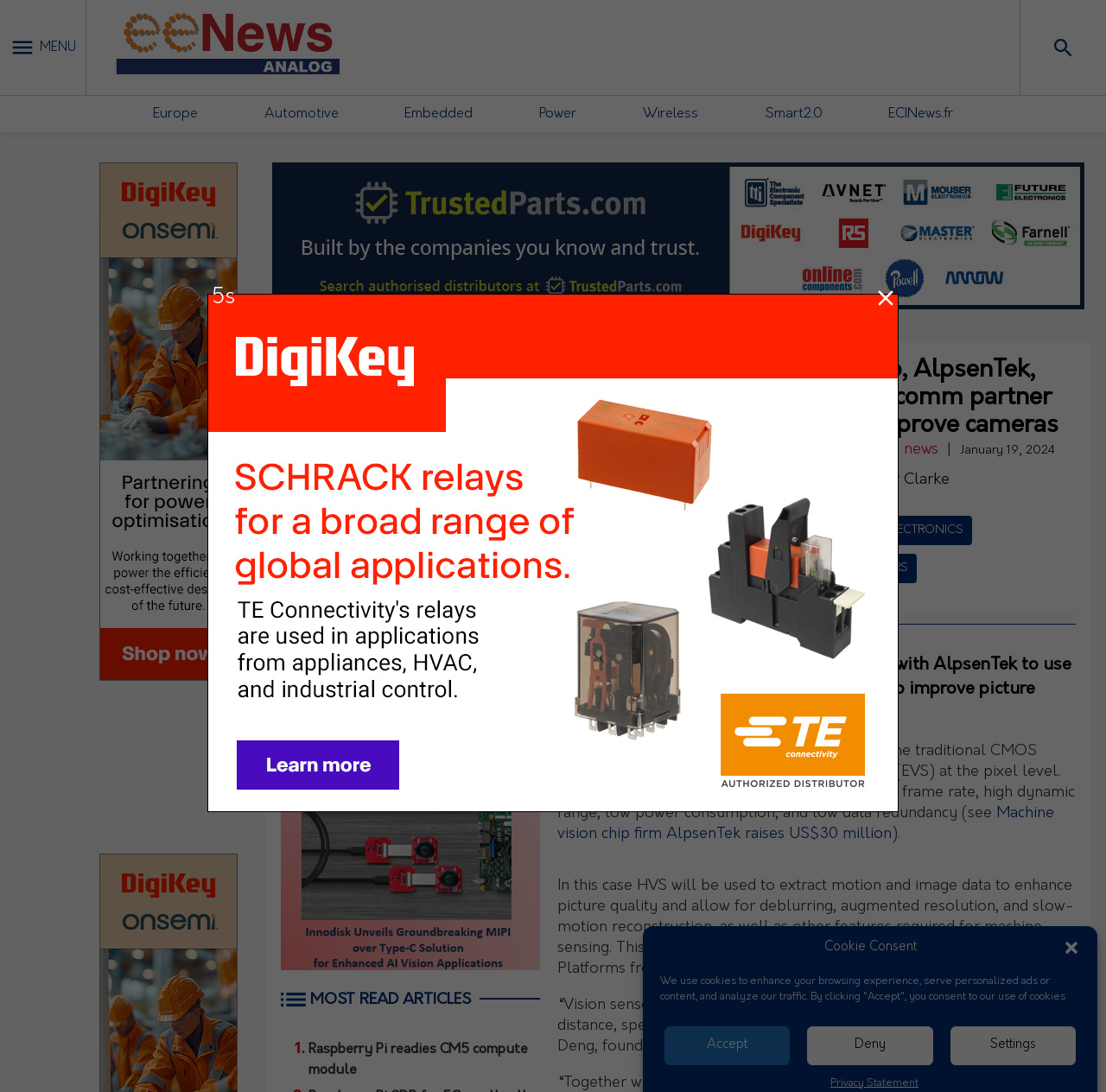Find the bounding box coordinates of the element you need to click on to perform this action: 'Click the logo'. The coordinates should be represented by four float values between 0 and 1, in the format [left, top, right, bottom].

[0.095, 0.001, 0.319, 0.086]